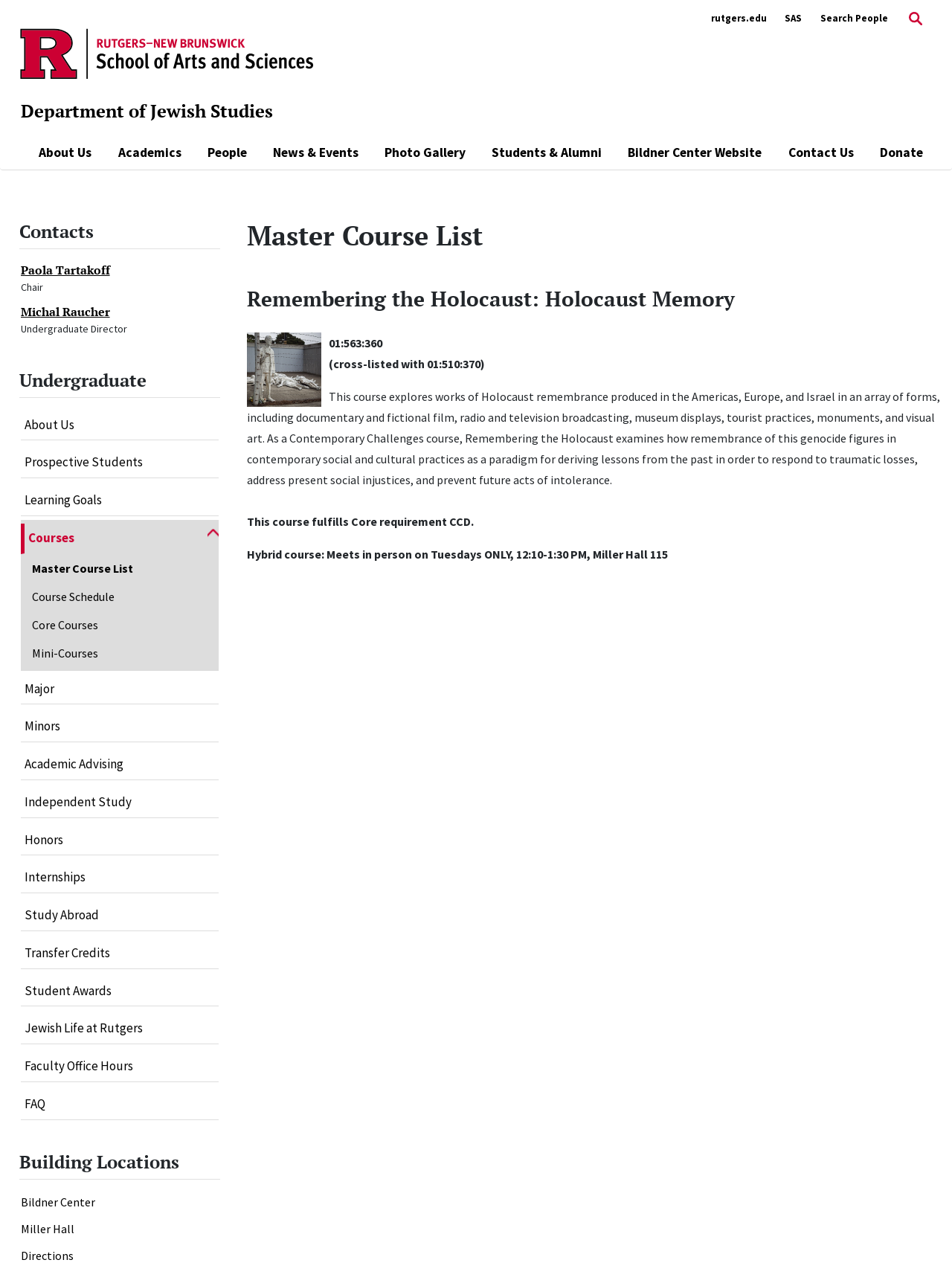Find the bounding box coordinates for the area that must be clicked to perform this action: "Click the 'Department of Jewish Studies' link".

[0.022, 0.077, 0.287, 0.095]